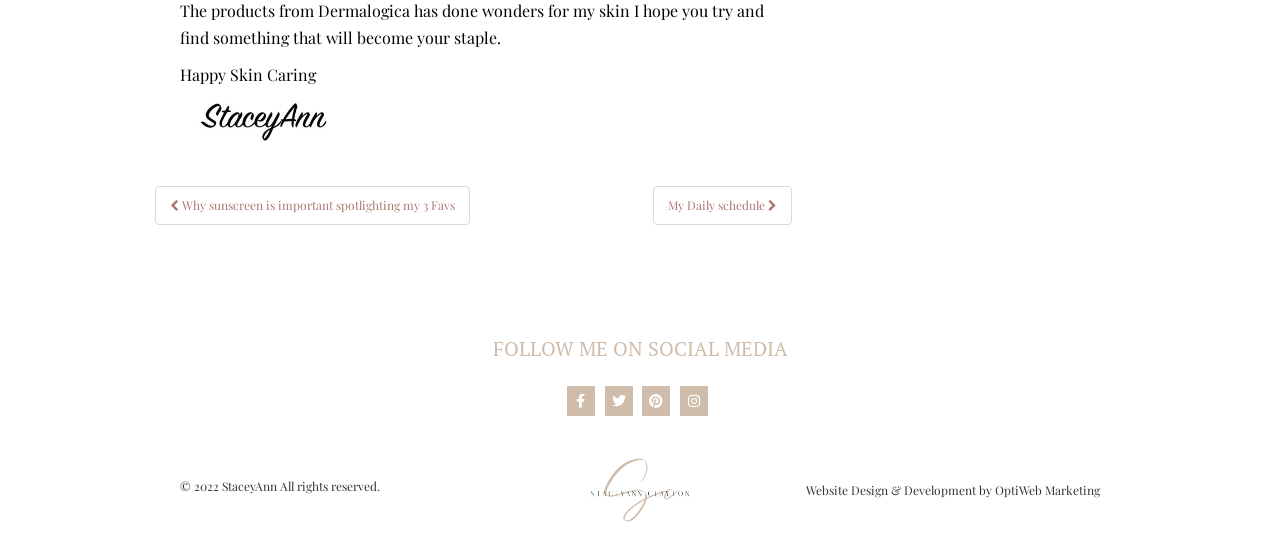Find the bounding box coordinates for the area that must be clicked to perform this action: "Click on 'Why sunscreen is important spotlighting my 3 Favs'".

[0.121, 0.346, 0.367, 0.418]